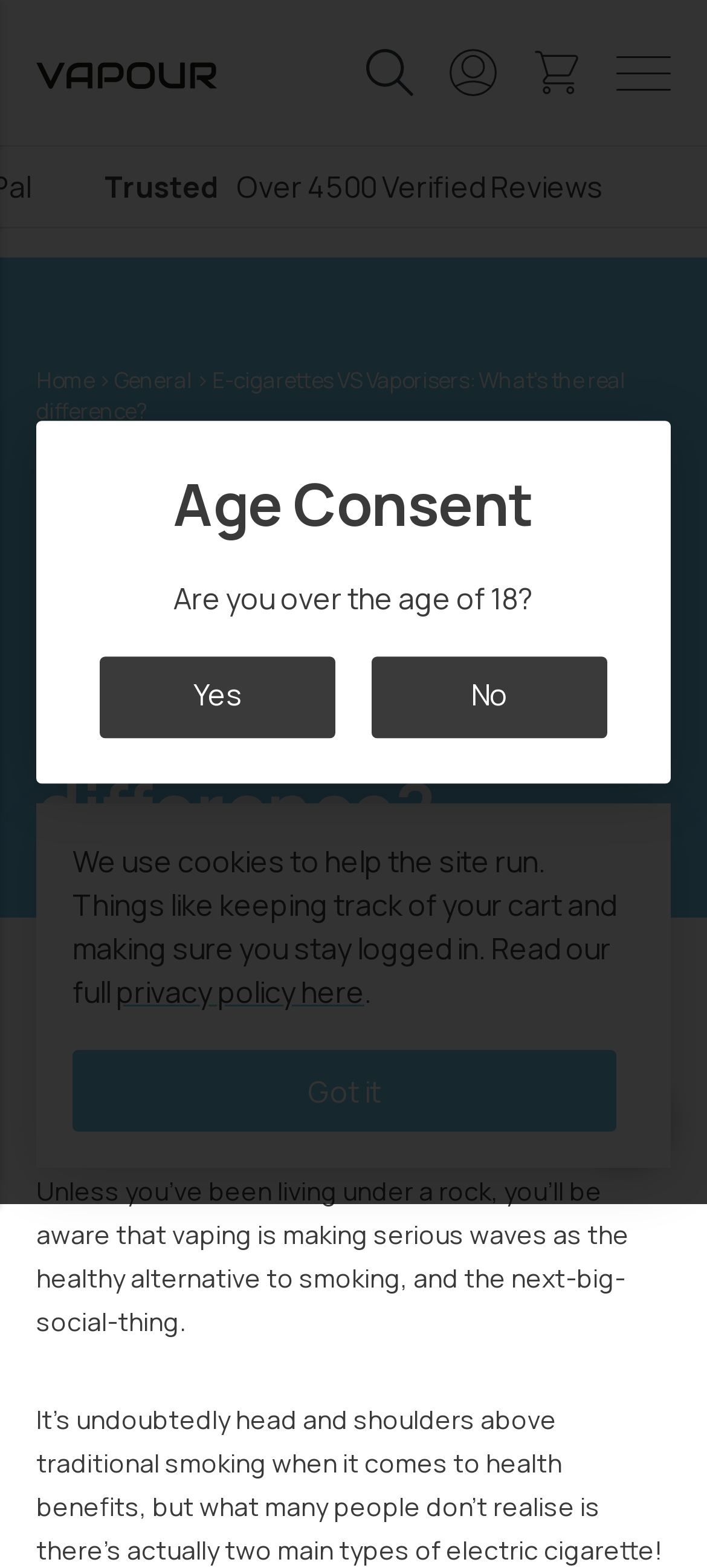Give a short answer using one word or phrase for the question:
What is the benefit of vaping compared to traditional smoking?

Health benefits